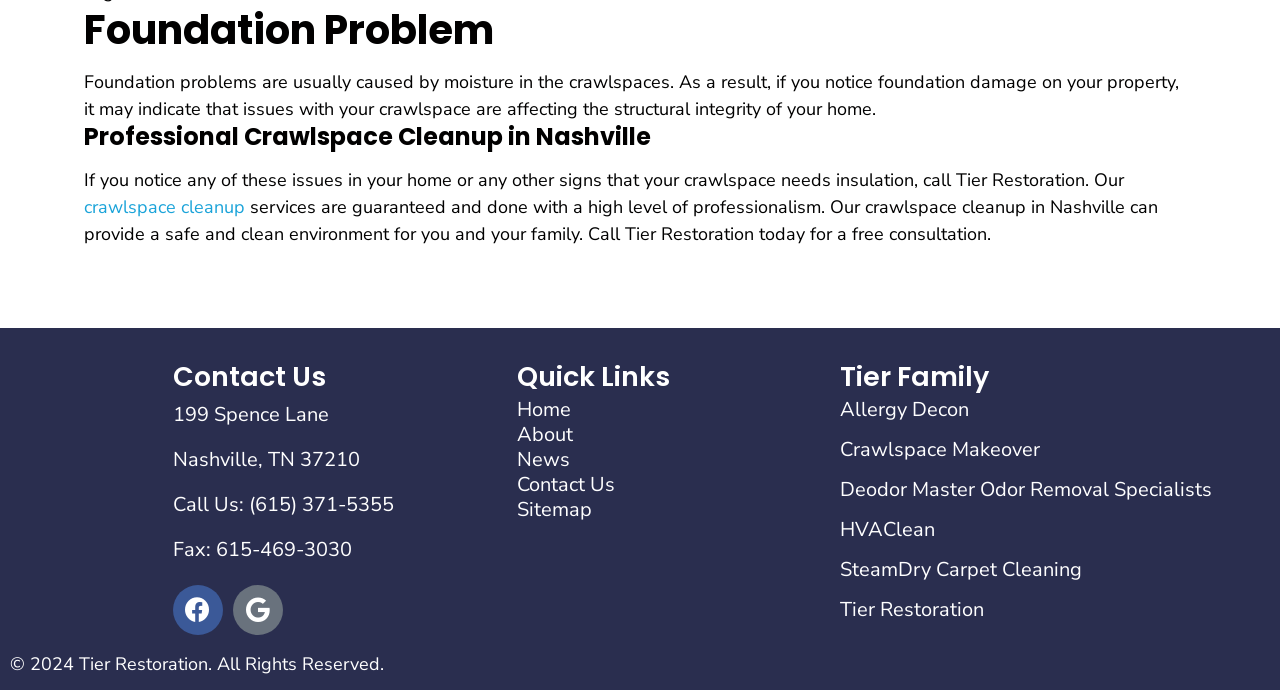Could you find the bounding box coordinates of the clickable area to complete this instruction: "Click on 'crawlspace cleanup' to learn more about the service"?

[0.066, 0.282, 0.191, 0.317]